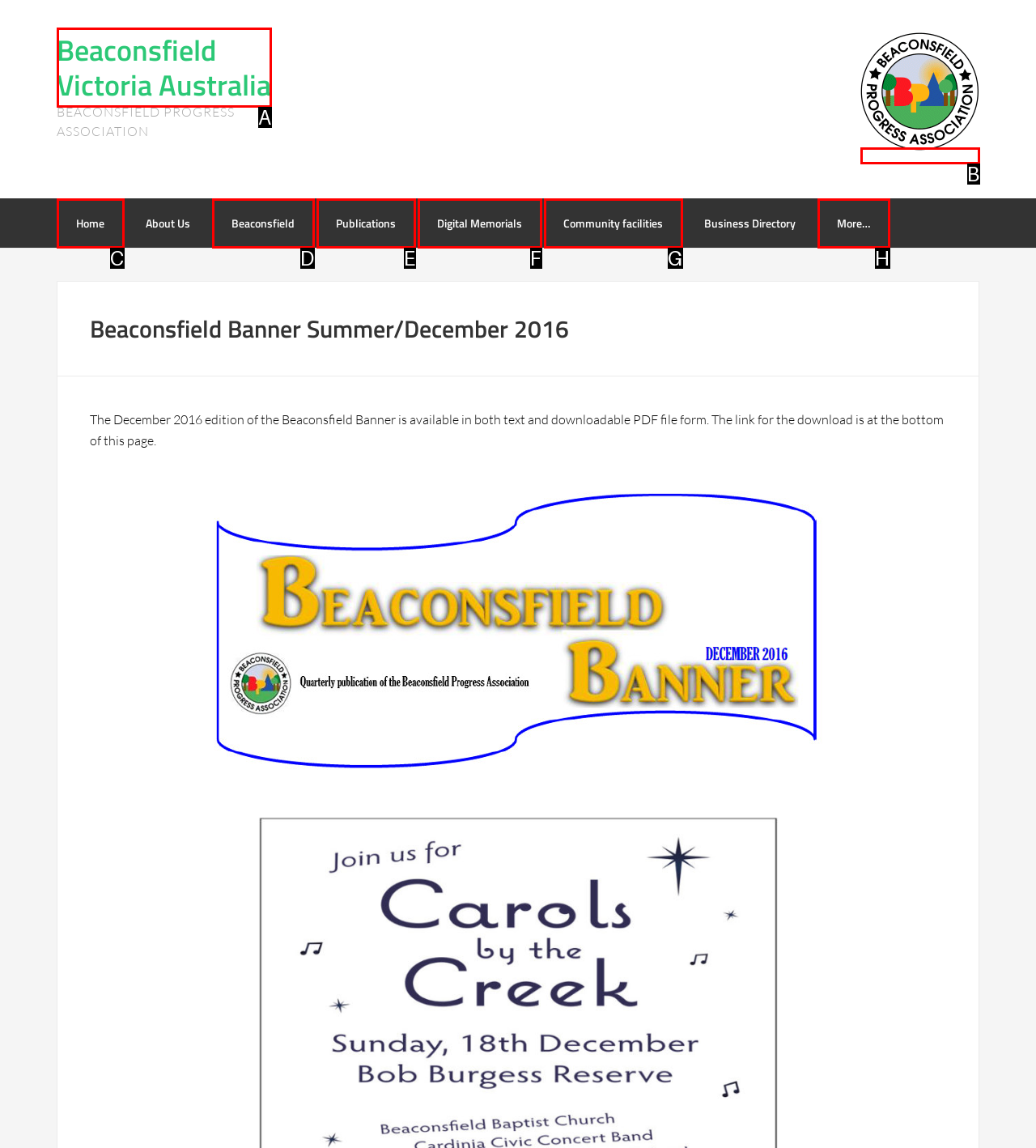Identify the HTML element that best fits the description: Beaconsfield Victoria Australia. Respond with the letter of the corresponding element.

A